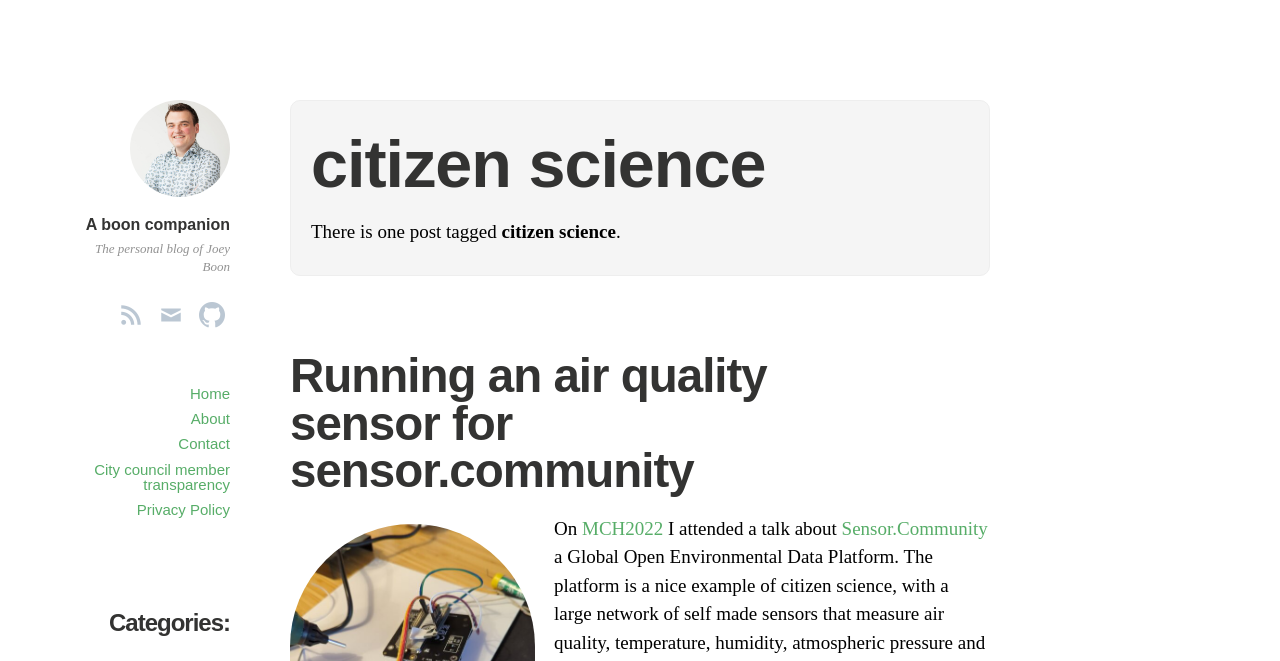Based on the visual content of the image, answer the question thoroughly: What is the topic of the first blog post?

The heading 'Running an air quality sensor for sensor.community' is present on the webpage, which suggests that the first blog post is about running an air quality sensor.